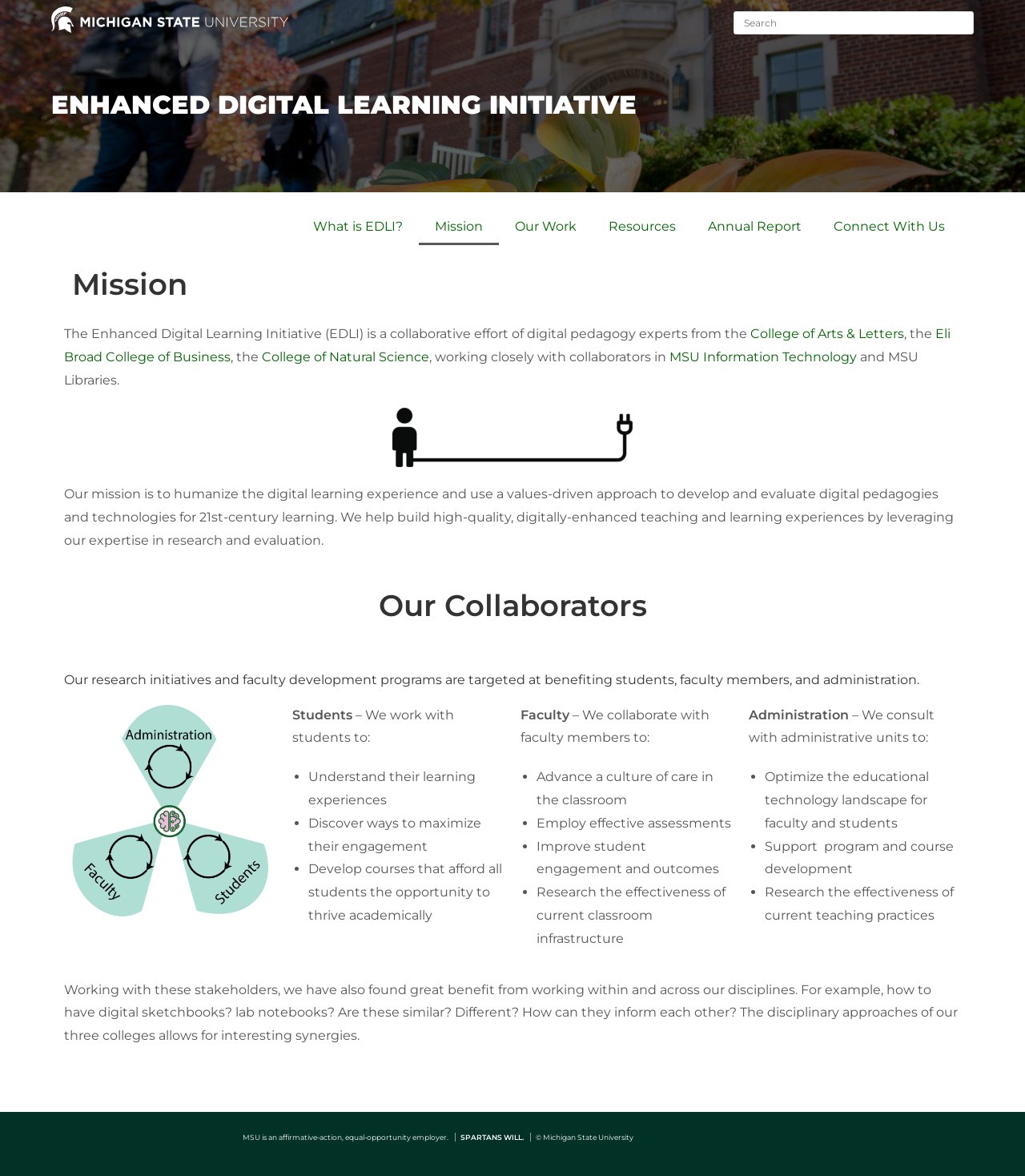Locate the bounding box coordinates of the clickable region to complete the following instruction: "Search for something."

[0.716, 0.01, 0.95, 0.029]